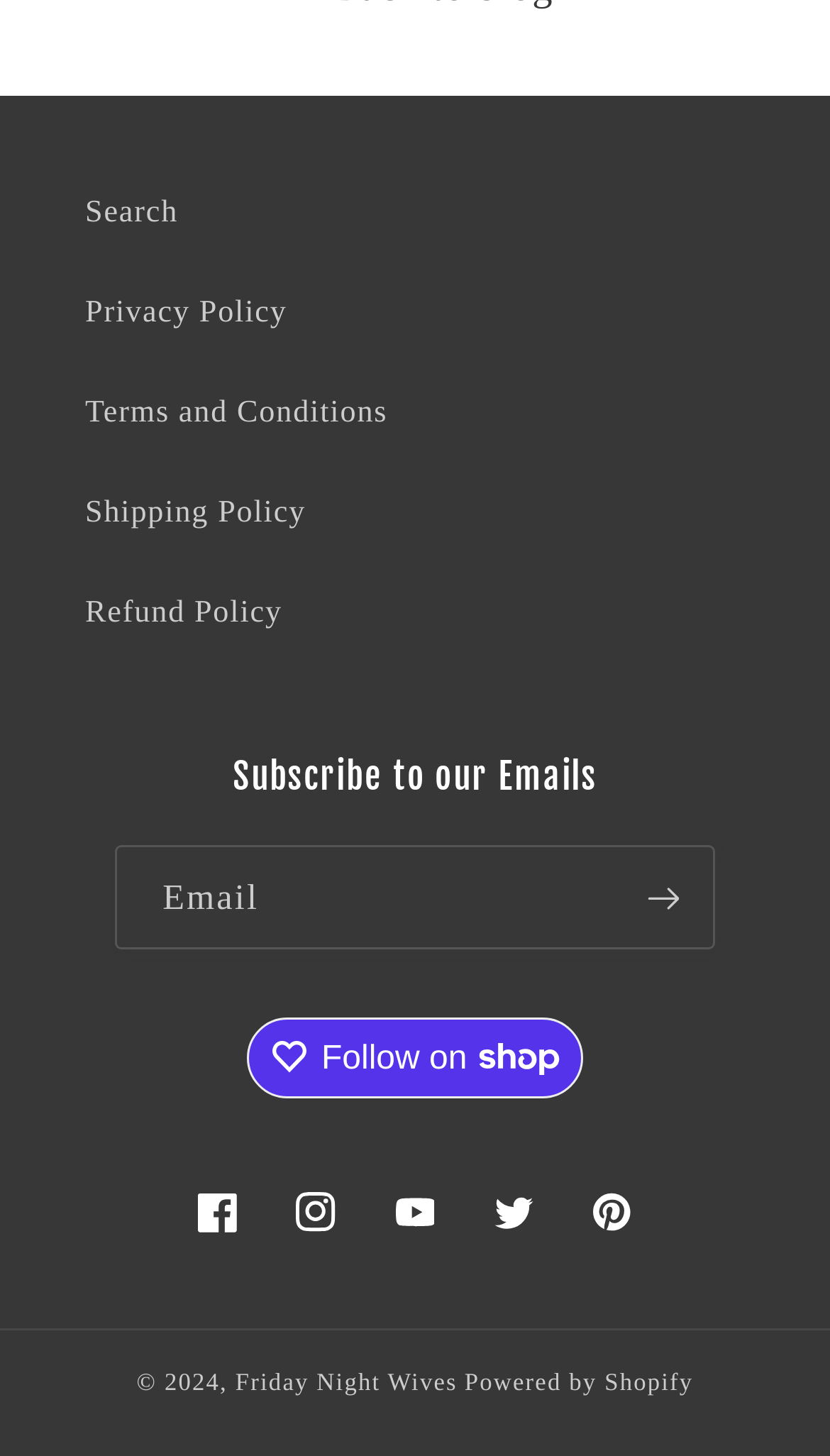From the screenshot, find the bounding box of the UI element matching this description: "Shipping Policy". Supply the bounding box coordinates in the form [left, top, right, bottom], each a float between 0 and 1.

[0.103, 0.32, 0.897, 0.388]